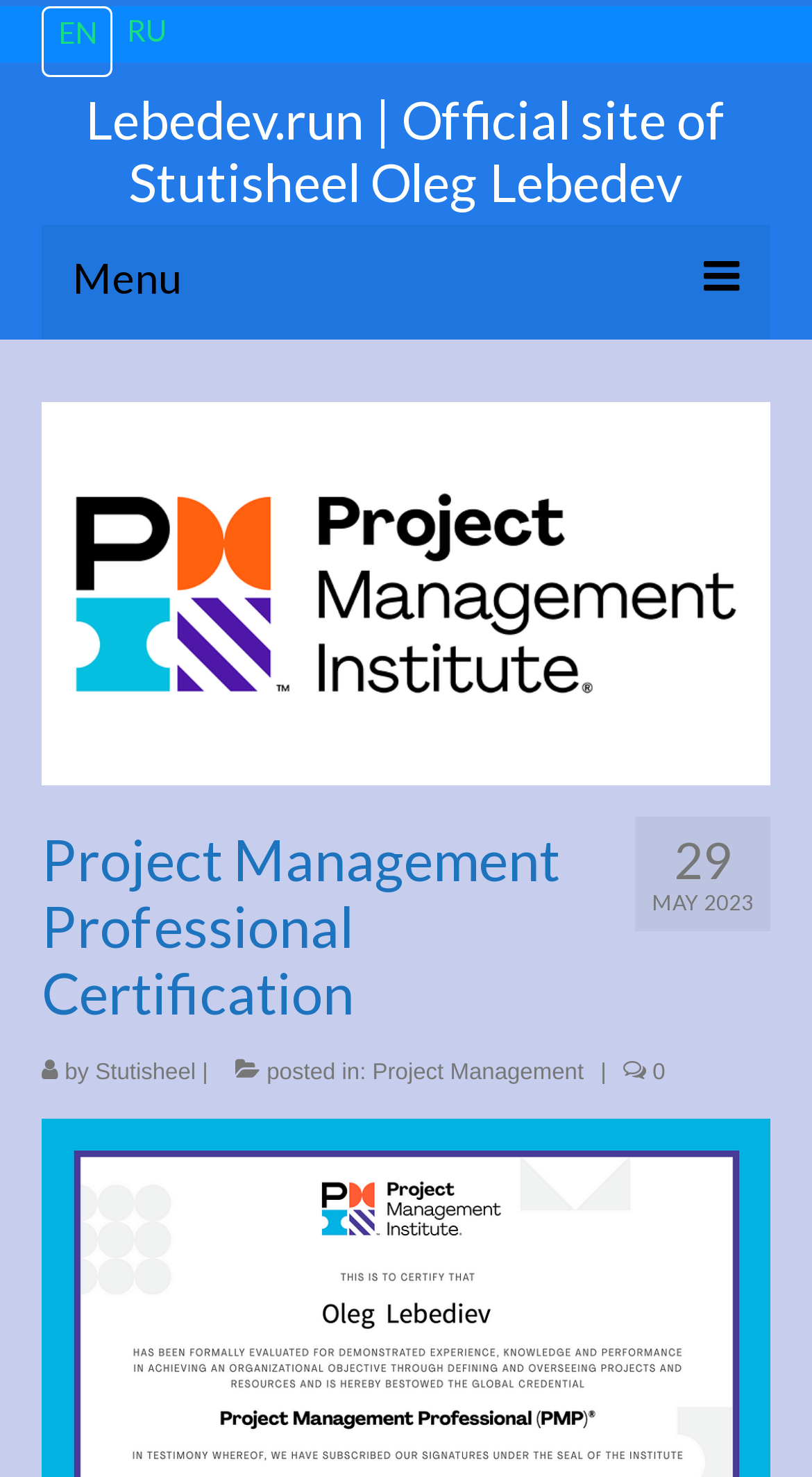Please give a short response to the question using one word or a phrase:
How many comments are there on the post?

0